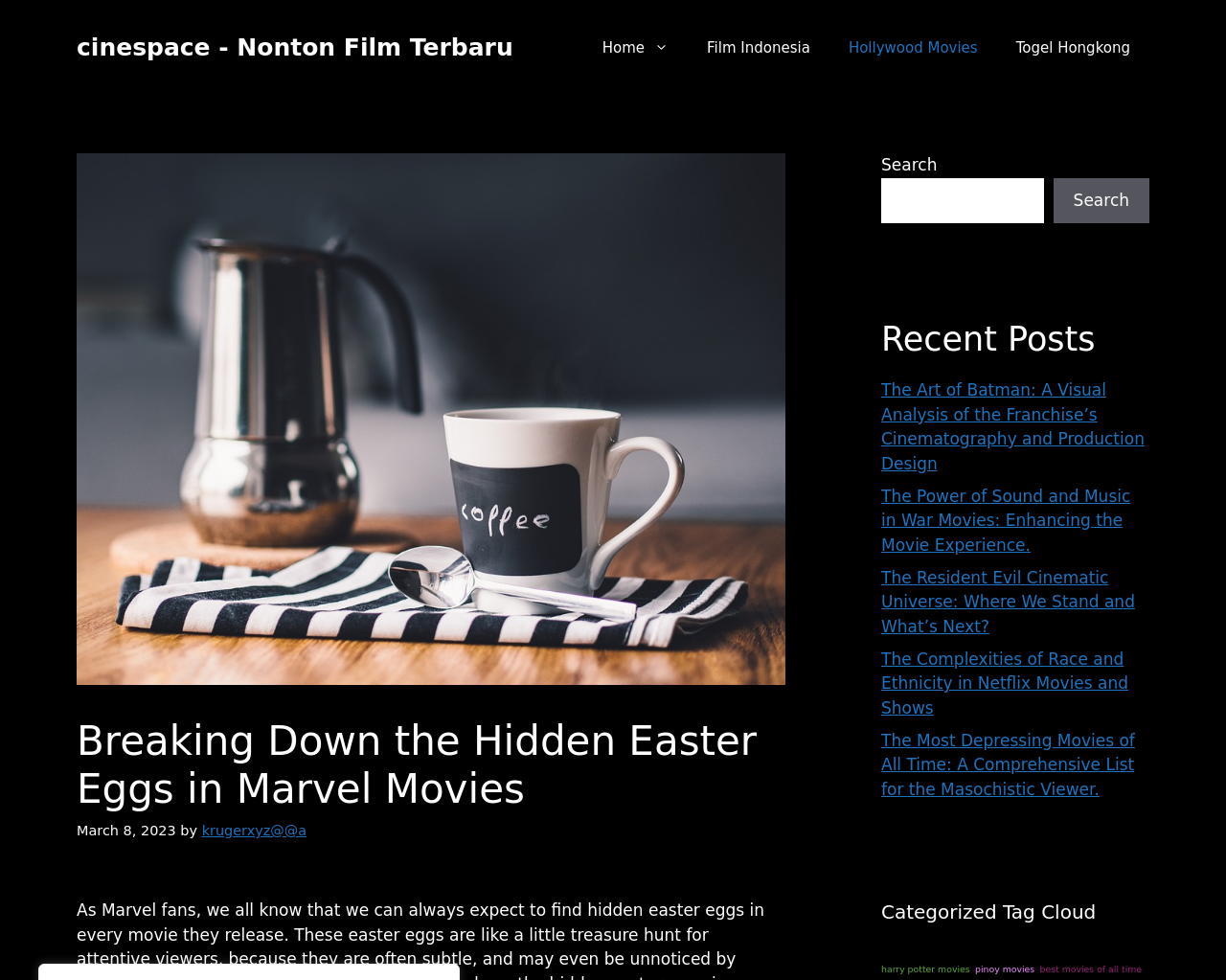Identify the bounding box coordinates of the area you need to click to perform the following instruction: "View recent posts".

[0.719, 0.326, 0.938, 0.367]